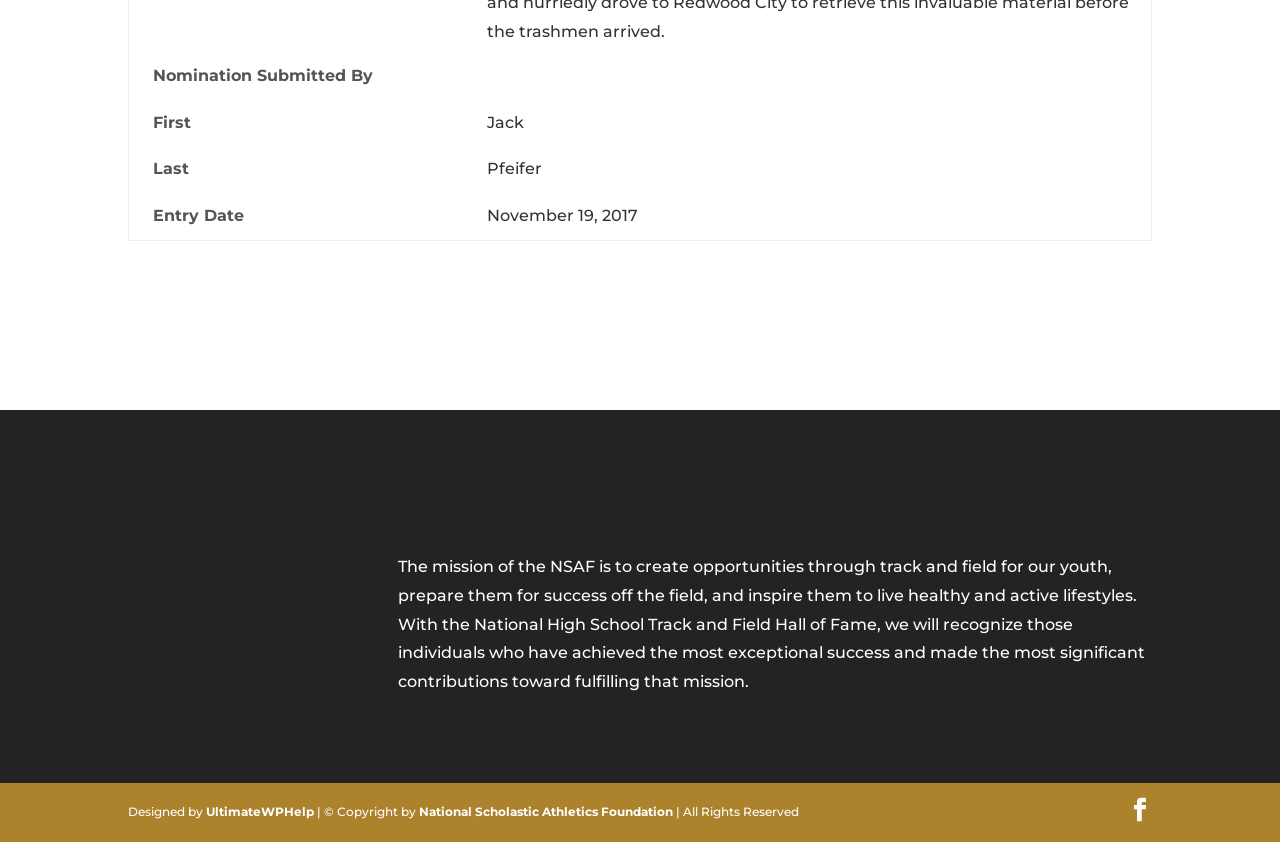What is the purpose of the NSAF?
Provide a concise answer using a single word or phrase based on the image.

To create opportunities through track and field